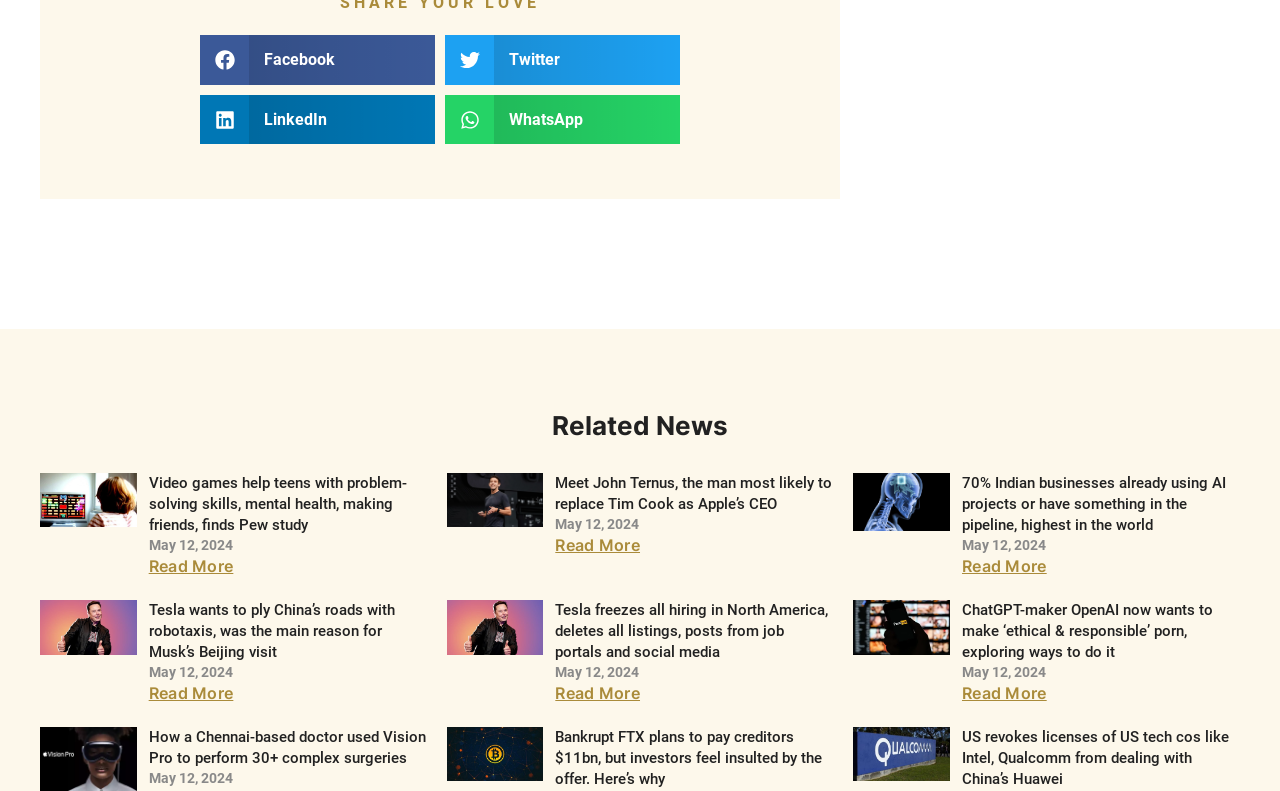Determine the bounding box for the UI element as described: "Read More". The coordinates should be represented as four float numbers between 0 and 1, formatted as [left, top, right, bottom].

[0.434, 0.864, 0.5, 0.889]